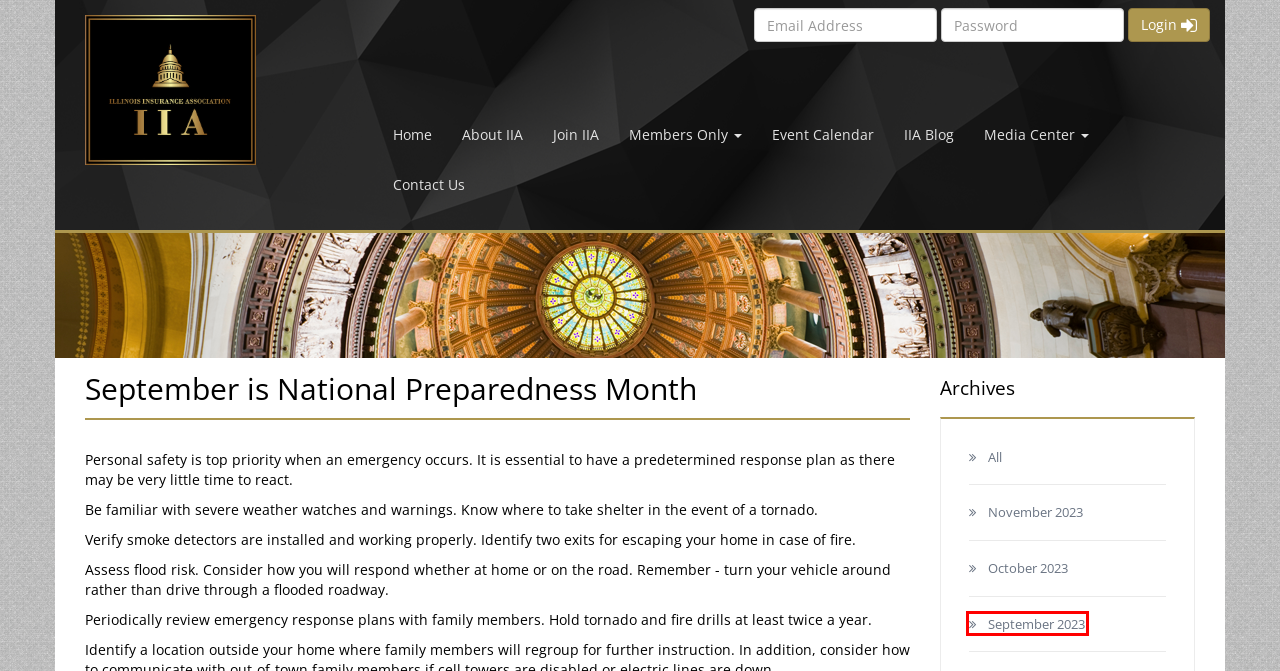Analyze the screenshot of a webpage that features a red rectangle bounding box. Pick the webpage description that best matches the new webpage you would see after clicking on the element within the red bounding box. Here are the candidates:
A. IIA Blog :: October 2023 :: Illinois Insurance Association
B. IIA Blog :: September 2023 :: Illinois Insurance Association
C. Home :: Illinois Insurance Association
D. Contact Us :: Illinois Insurance Association
E. IIA Blog :: November 2017 :: Illinois Insurance Association
F. IIA Blog :: October 2021 :: Illinois Insurance Association
G. IIA Blog :: Illinois Insurance Association
H. Event Calendar :: Illinois Insurance Association

B